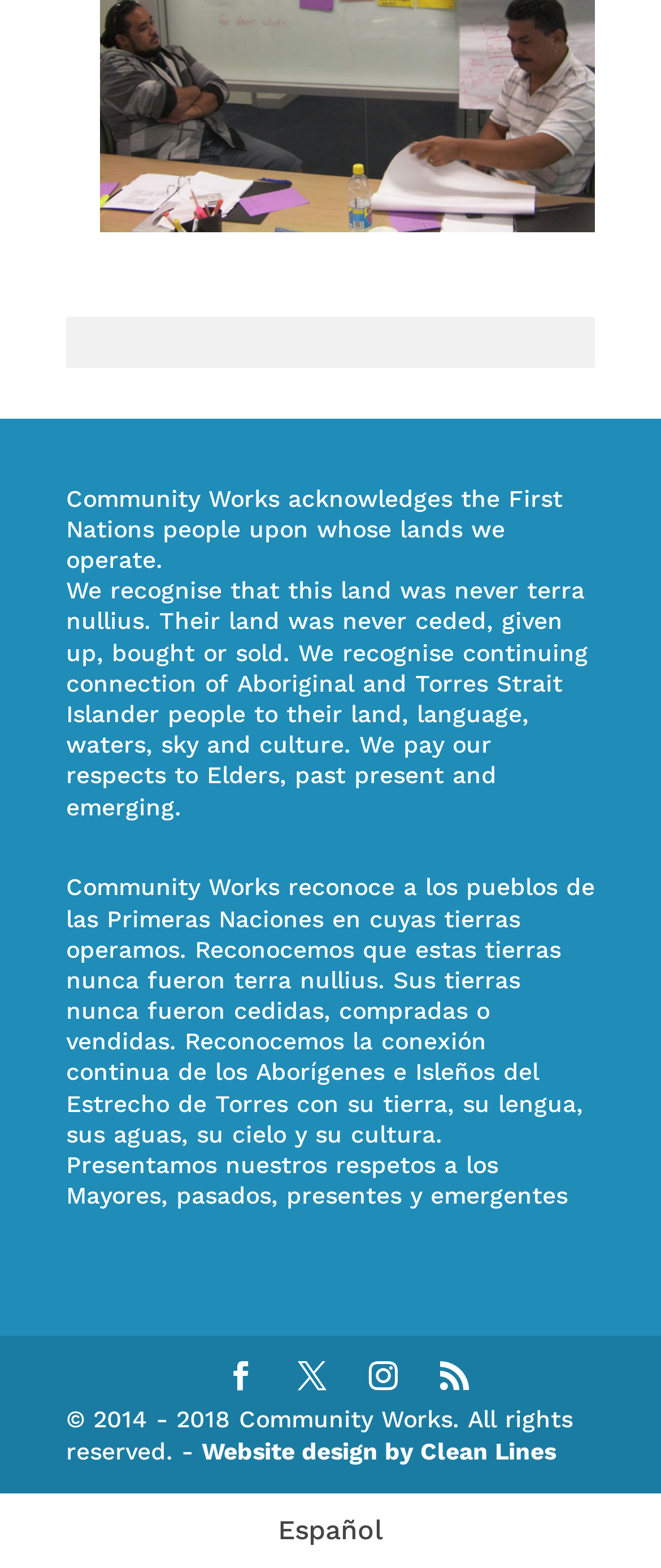What is the acknowledgement about the land the website operates on?
Using the visual information, answer the question in a single word or phrase.

First Nations people